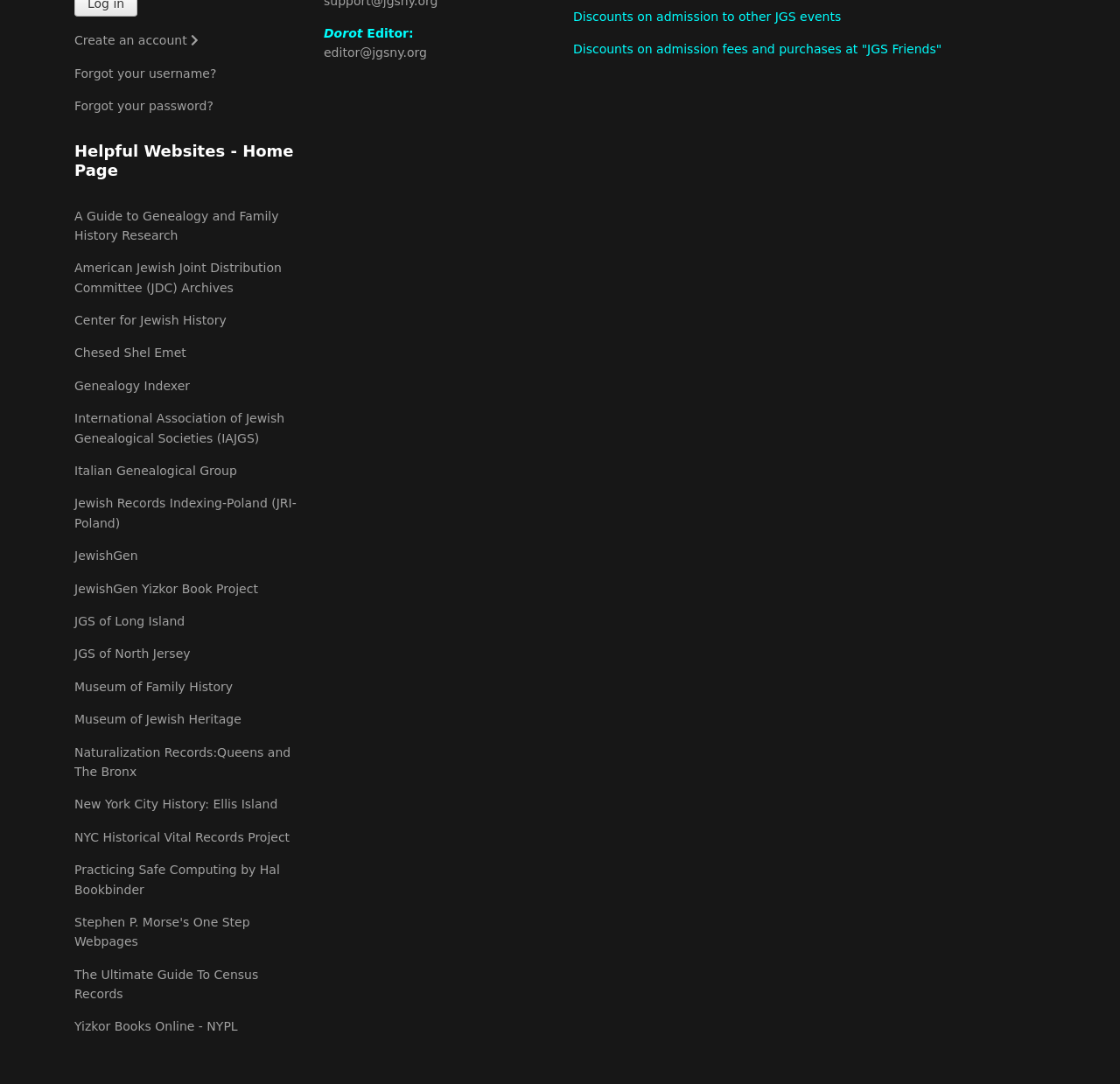Locate the bounding box coordinates of the clickable area to execute the instruction: "Contact the editor". Provide the coordinates as four float numbers between 0 and 1, represented as [left, top, right, bottom].

[0.289, 0.04, 0.488, 0.058]